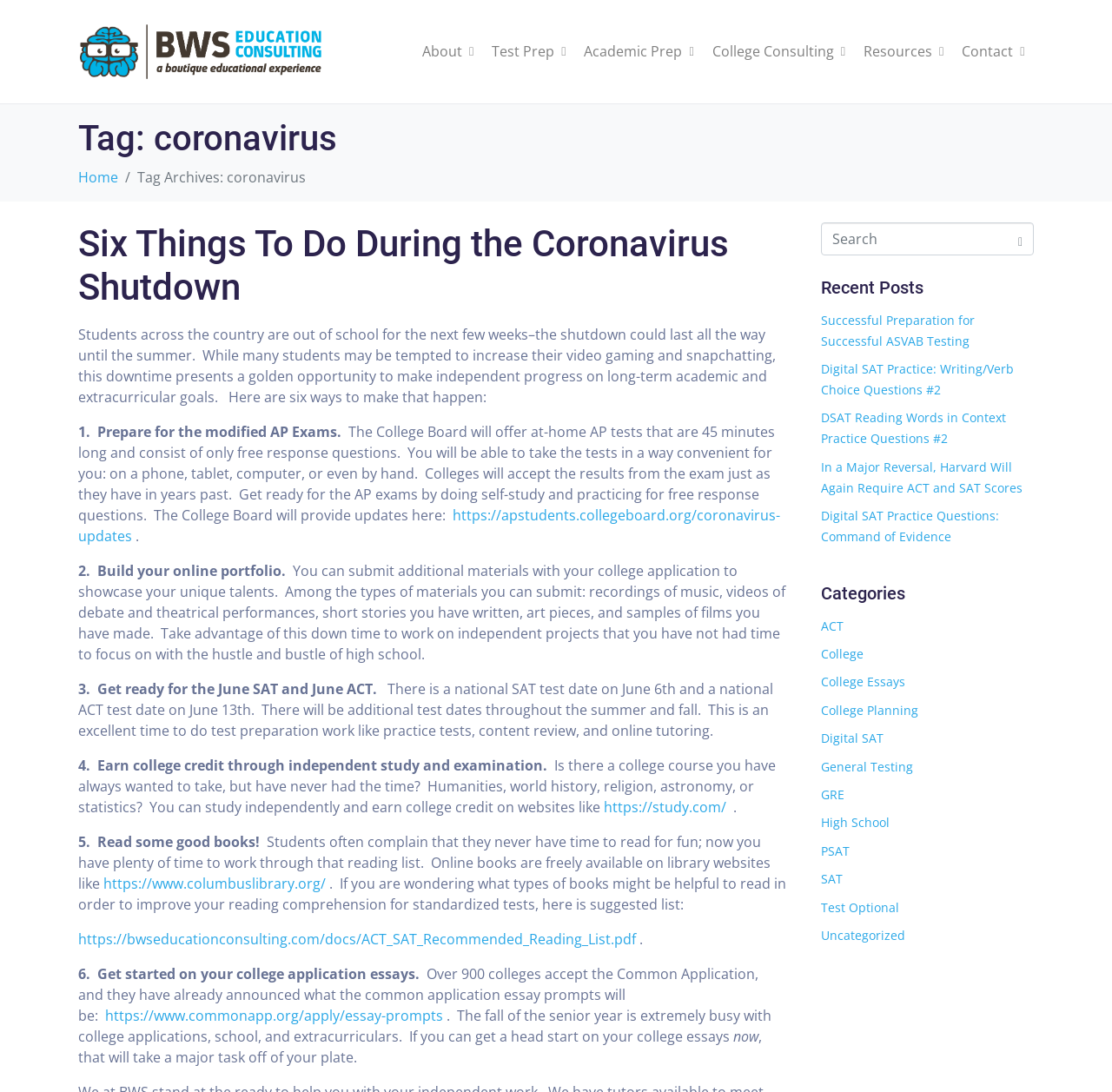Show the bounding box coordinates for the element that needs to be clicked to execute the following instruction: "Search for something". Provide the coordinates in the form of four float numbers between 0 and 1, i.e., [left, top, right, bottom].

None